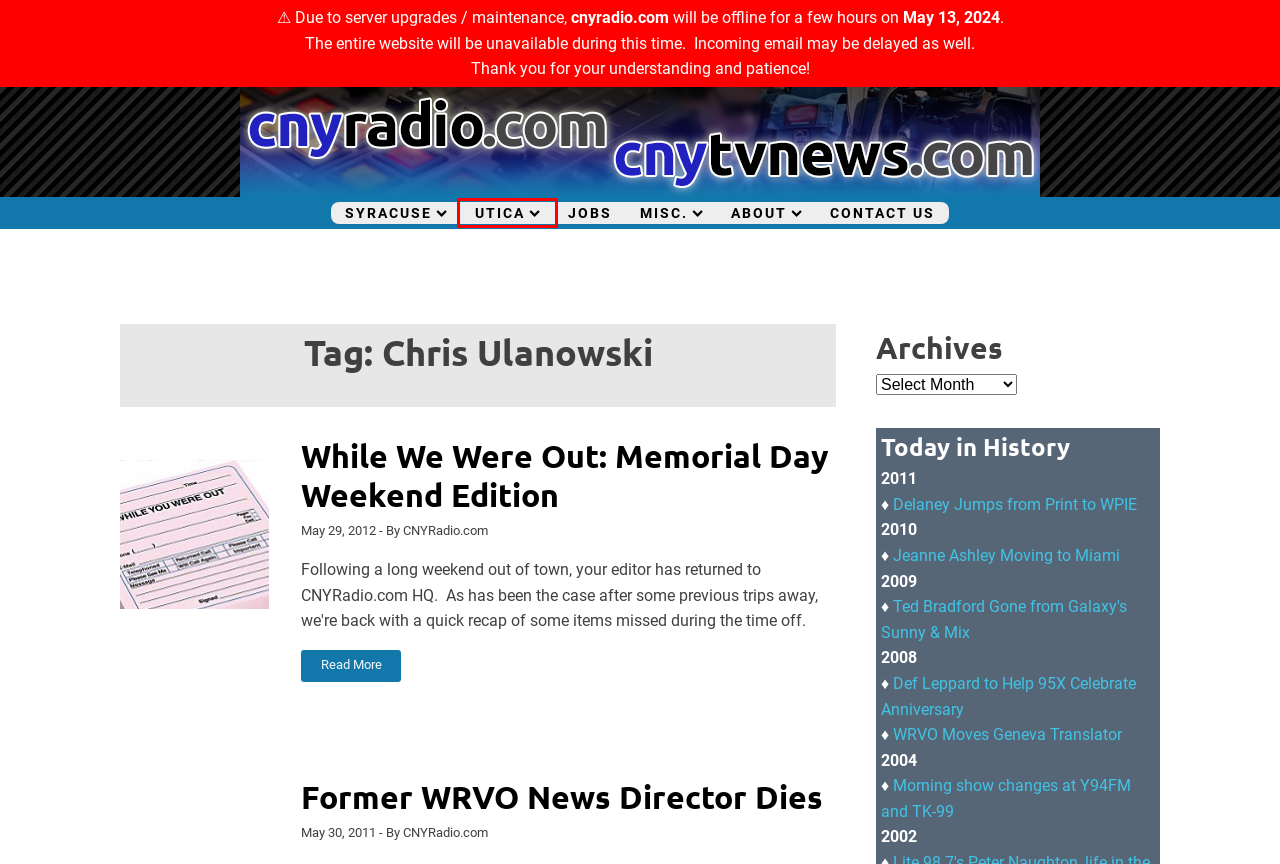You have a screenshot of a webpage where a red bounding box highlights a specific UI element. Identify the description that best matches the resulting webpage after the highlighted element is clicked. The choices are:
A. Former WRVO News Director Dies • CNYRadio.com / CNYTVNews.com
B. Morning show changes at Y94FM and TK-99 • CNYRadio.com / CNYTVNews.com
C. Ted Bradford Gone from Galaxy's Sunny & Mix • CNYRadio.com / CNYTVNews.com
D. Delaney Jumps from Print to WPIE • CNYRadio.com / CNYTVNews.com
E. Contact Us • CNYRadio.com / CNYTVNews.com
F. While We Were Out: Memorial Day Weekend Edition • CNYRadio.com / CNYTVNews.com
G. Utica • CNYRadio.com / CNYTVNews.com
H. WRVO Moves Geneva Translator • CNYRadio.com / CNYTVNews.com

G